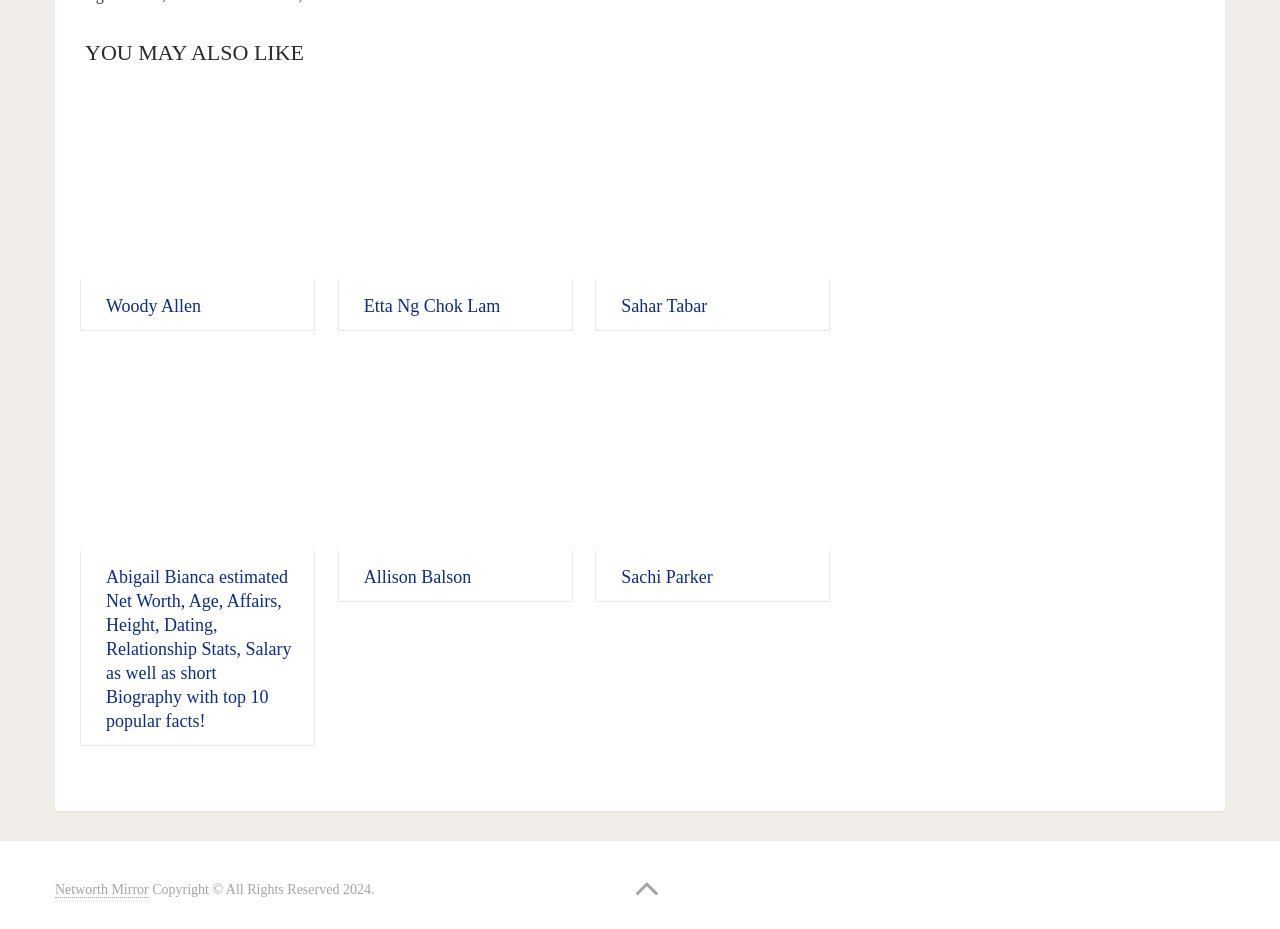Identify the bounding box coordinates for the element that needs to be clicked to fulfill this instruction: "Read about Abigail Bianca". Provide the coordinates in the format of four float numbers between 0 and 1: [left, top, right, bottom].

[0.062, 0.388, 0.246, 0.593]